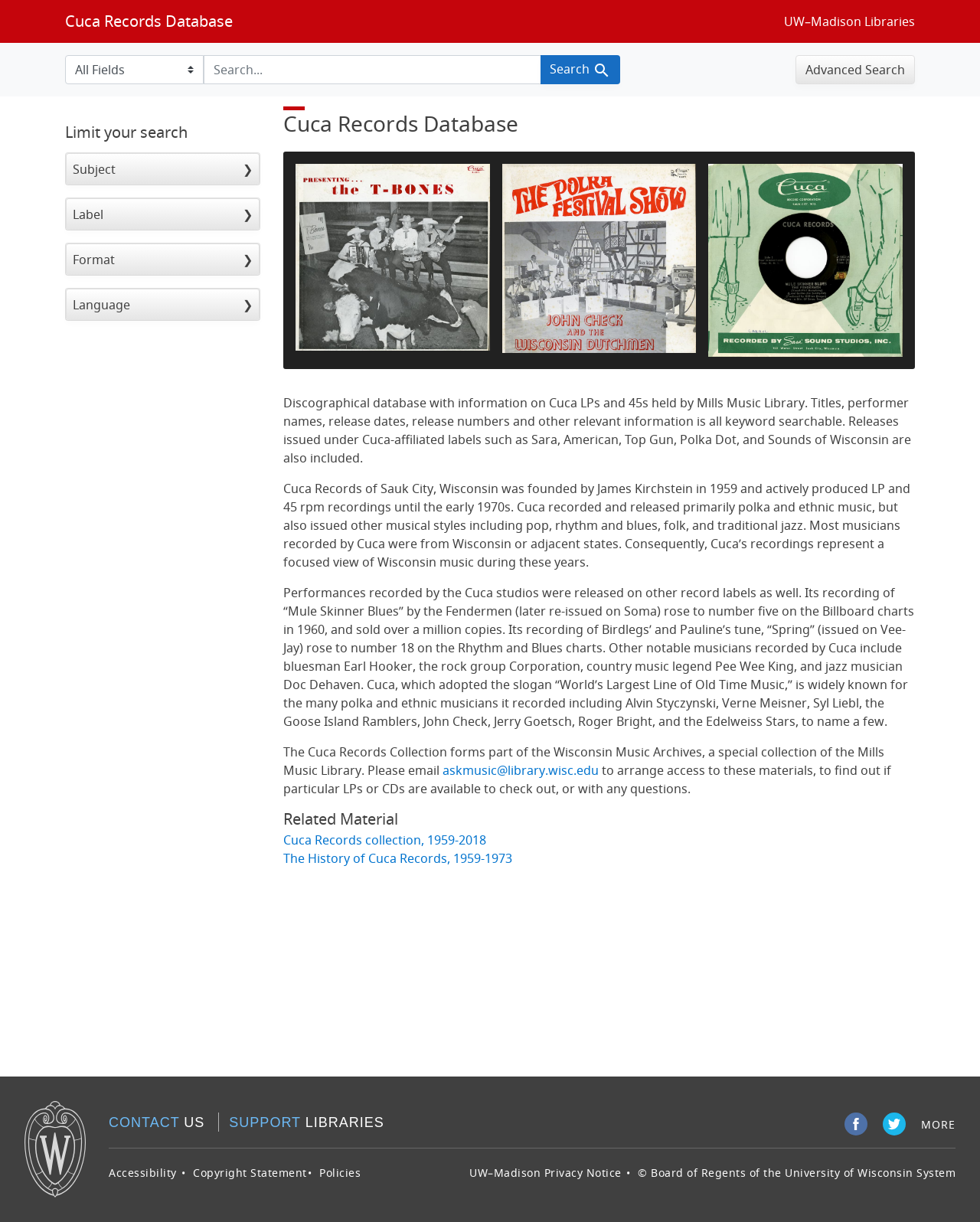What is the name of the library that holds the Cuca Records Collection?
Refer to the image and provide a one-word or short phrase answer.

Mills Music Library